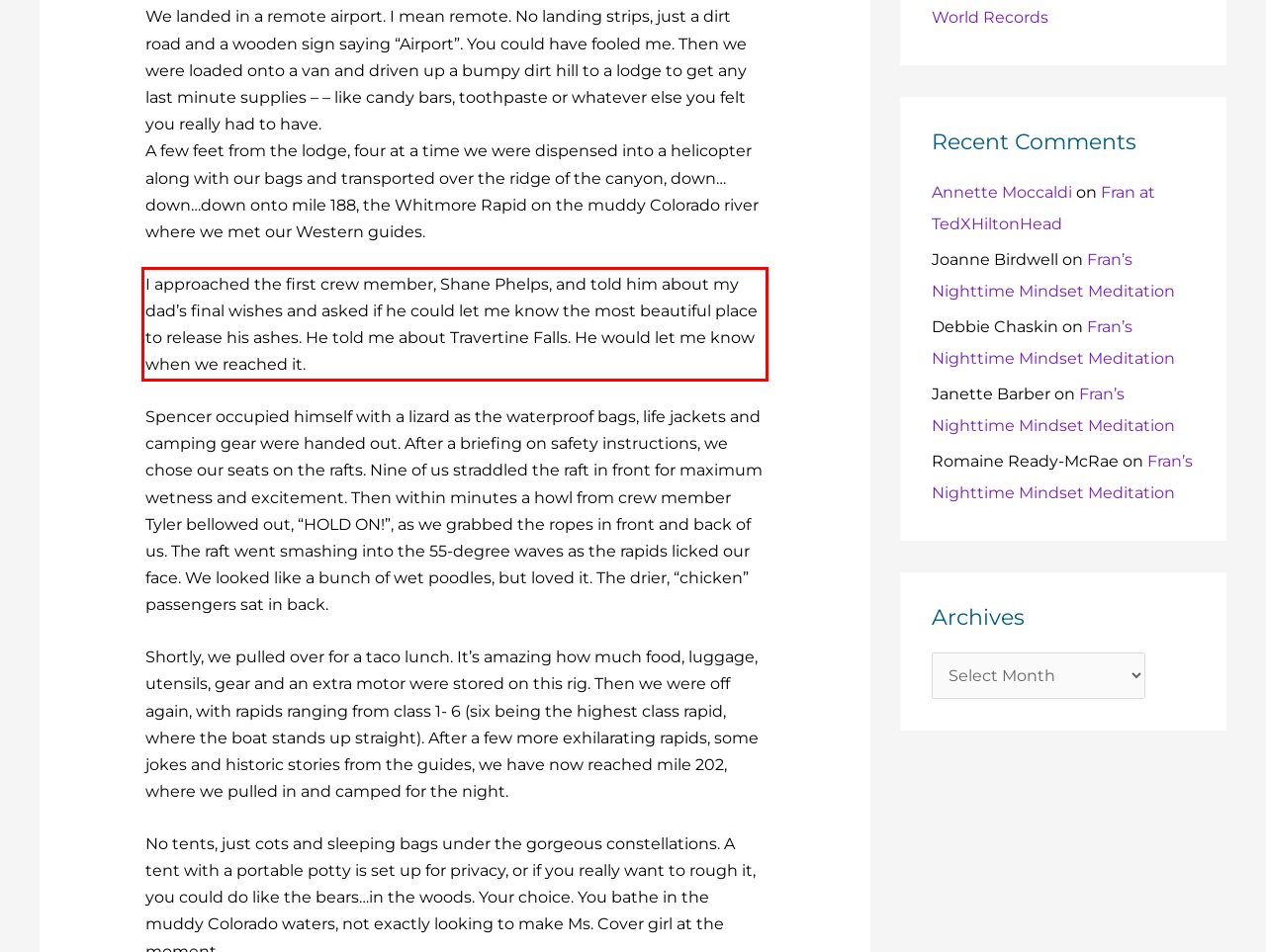Using OCR, extract the text content found within the red bounding box in the given webpage screenshot.

I approached the first crew member, Shane Phelps, and told him about my dad’s final wishes and asked if he could let me know the most beautiful place to release his ashes. He told me about Travertine Falls. He would let me know when we reached it.